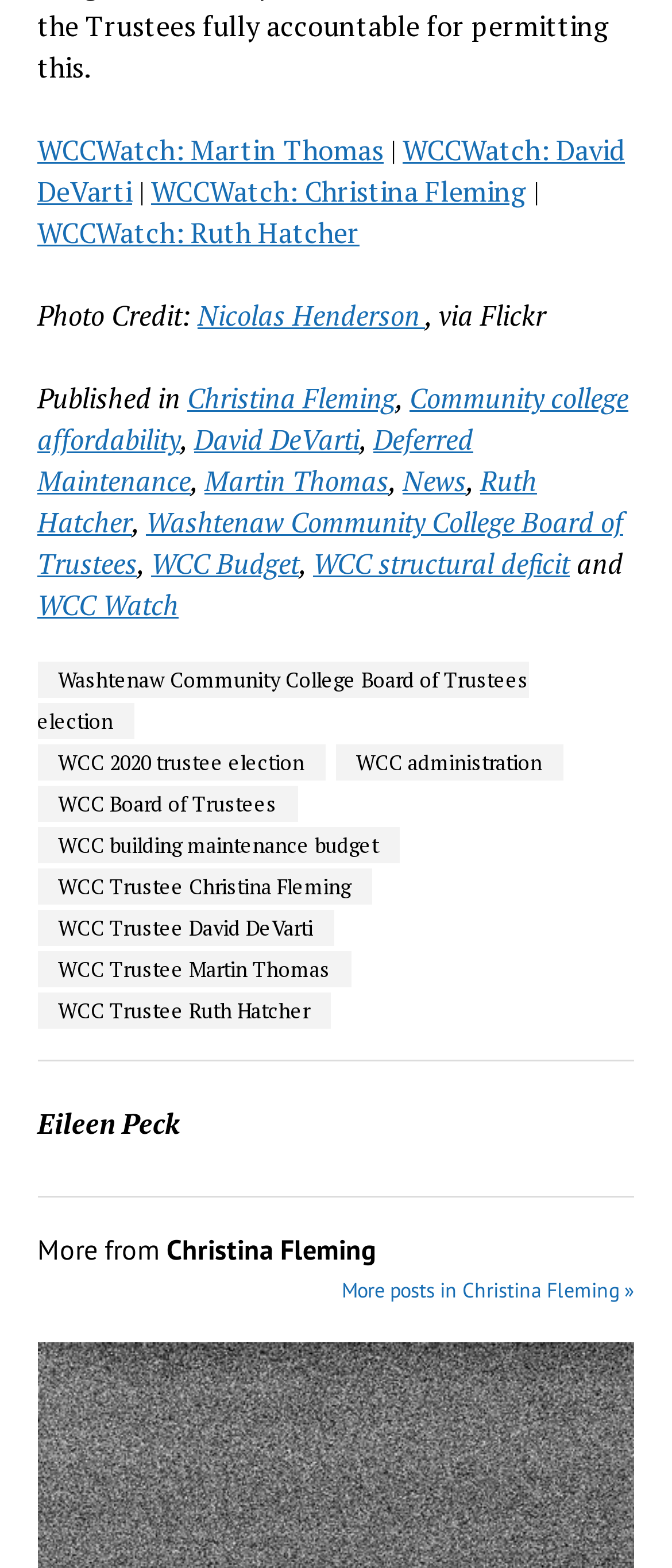Using the element description: "WCC 2020 trustee election", determine the bounding box coordinates. The coordinates should be in the format [left, top, right, bottom], with values between 0 and 1.

[0.056, 0.475, 0.484, 0.498]